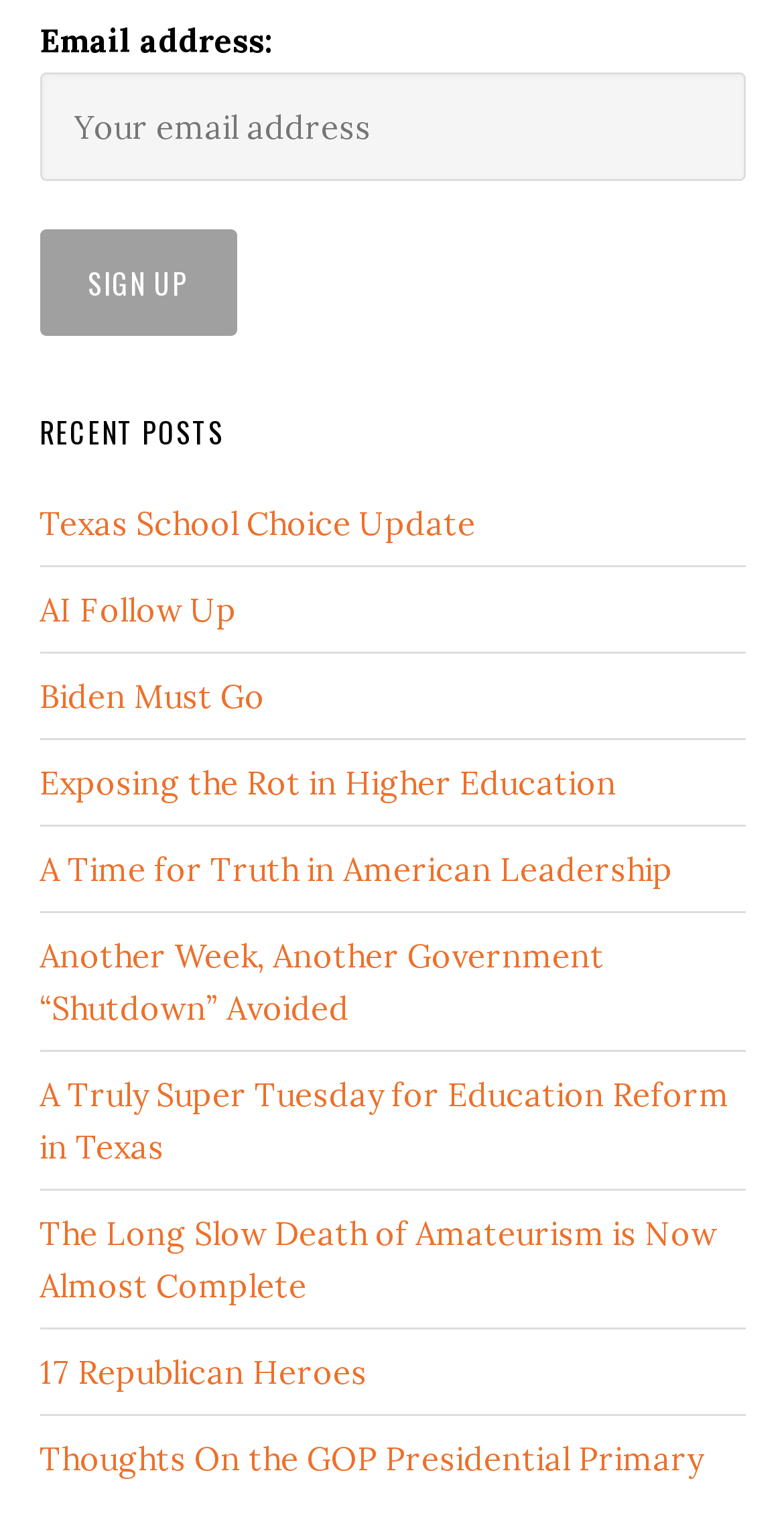Please identify the bounding box coordinates of the element on the webpage that should be clicked to follow this instruction: "Enter email address". The bounding box coordinates should be given as four float numbers between 0 and 1, formatted as [left, top, right, bottom].

[0.05, 0.046, 0.95, 0.117]